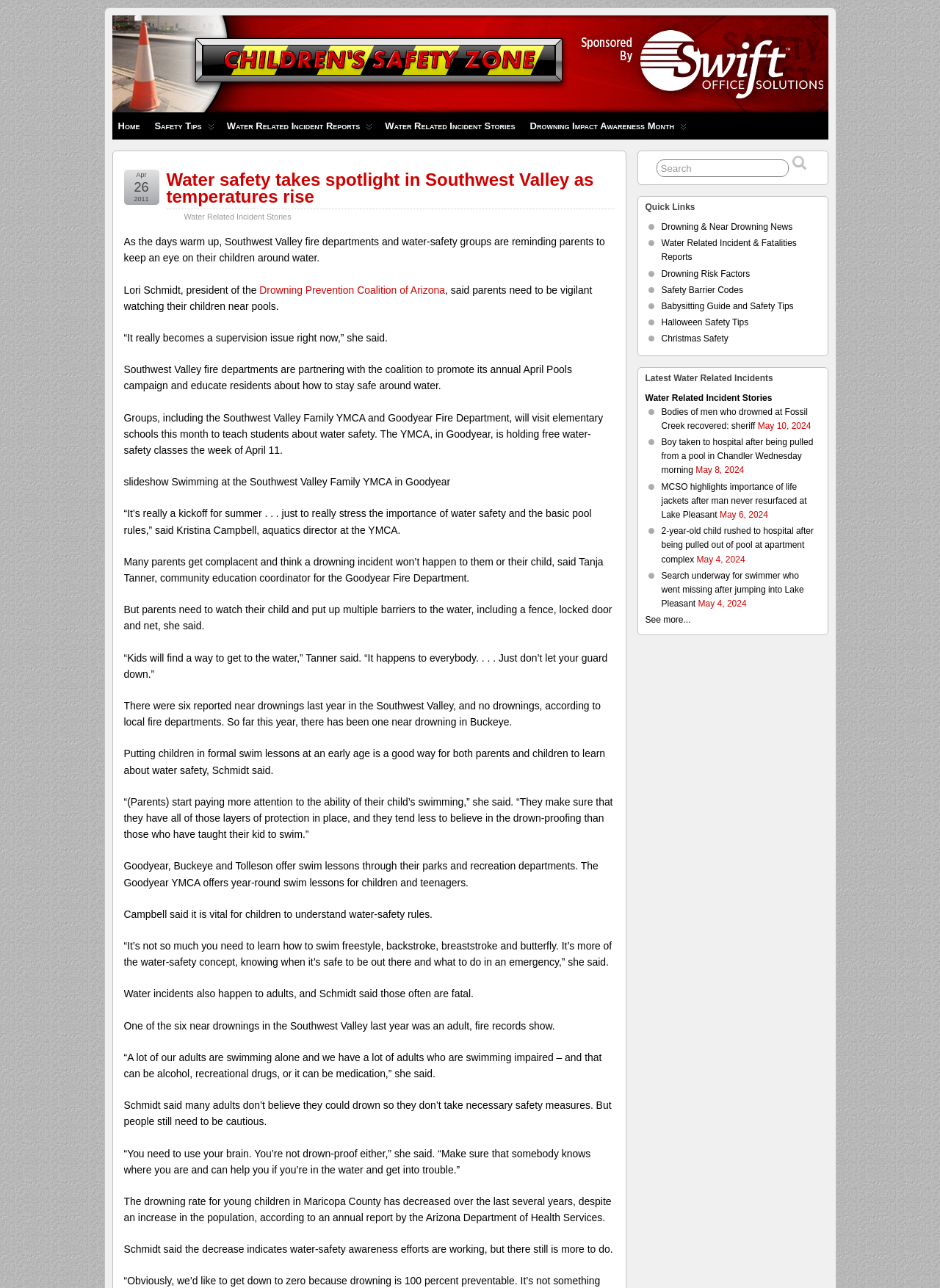Find the bounding box coordinates for the UI element whose description is: "Safety Tips". The coordinates should be four float numbers between 0 and 1, in the format [left, top, right, bottom].

[0.158, 0.087, 0.232, 0.108]